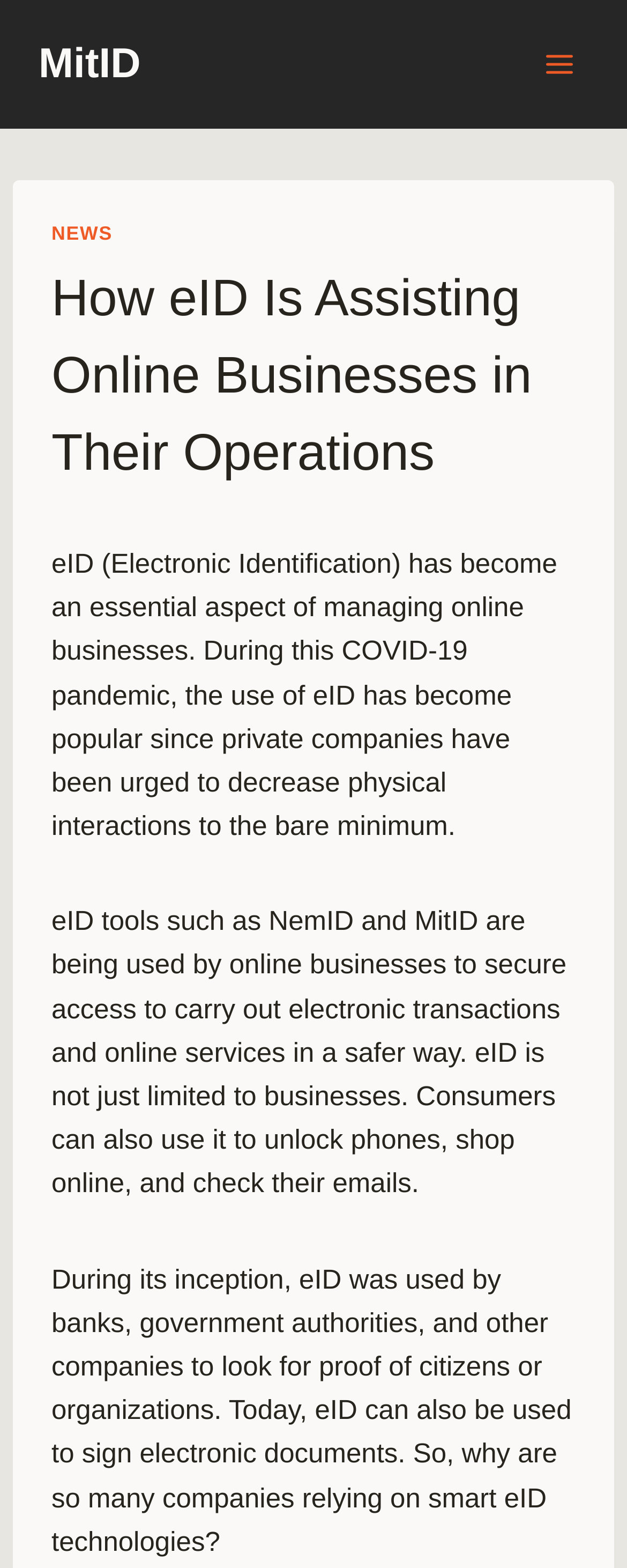Give a one-word or one-phrase response to the question:
Who can use eID?

businesses and consumers